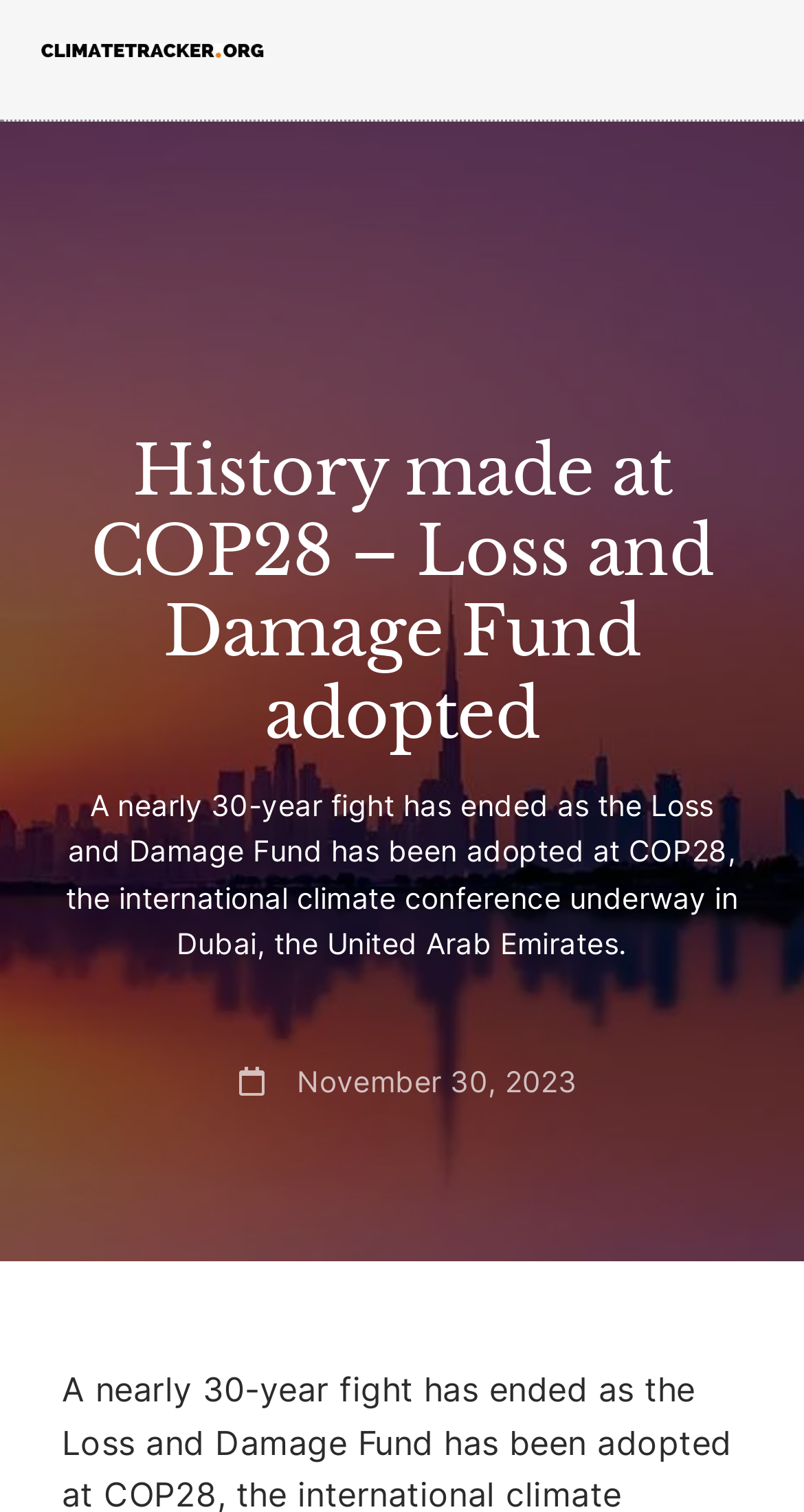Write an elaborate caption that captures the essence of the webpage.

The webpage is about a significant development in the climate conference, COP28, held in Dubai, United Arab Emirates. At the top-left corner, there is a link to "Climate Tracker Asia" accompanied by a small image with the same name. 

On the top-right side, there is a navigation menu labeled "Main" with a toggle button to expand or collapse it. 

The main content of the webpage is headed by a prominent title, "History made at COP28 – Loss and Damage Fund adopted", which is positioned near the top-center of the page. 

Below the title, there is a paragraph of text that summarizes the news, stating that a nearly 30-year fight has ended with the adoption of the Loss and Damage Fund at COP28. 

Further down, there is a date, "November 30, 2023", positioned near the middle of the page.